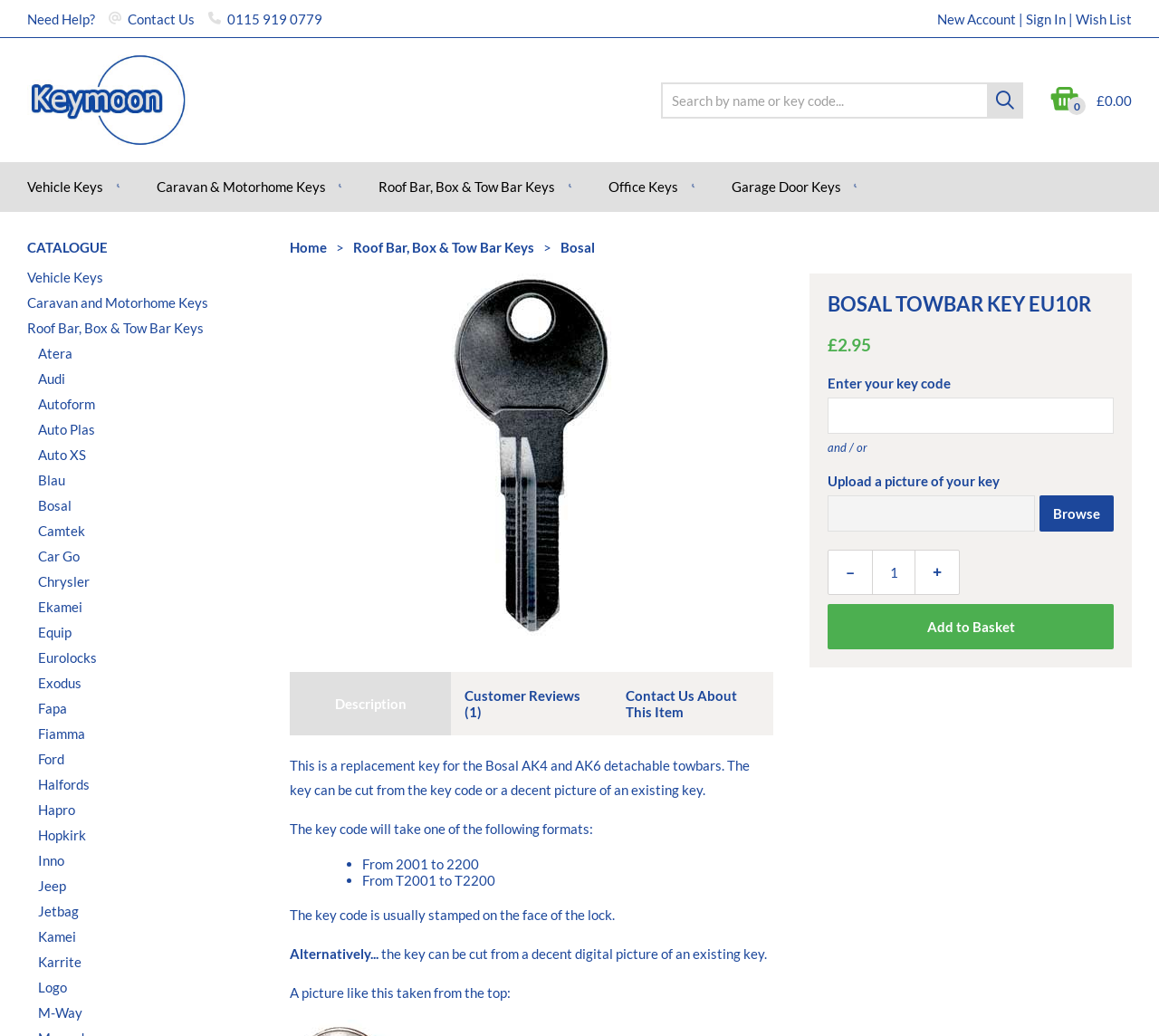Please find the bounding box coordinates of the section that needs to be clicked to achieve this instruction: "Sign In".

[0.885, 0.01, 0.92, 0.026]